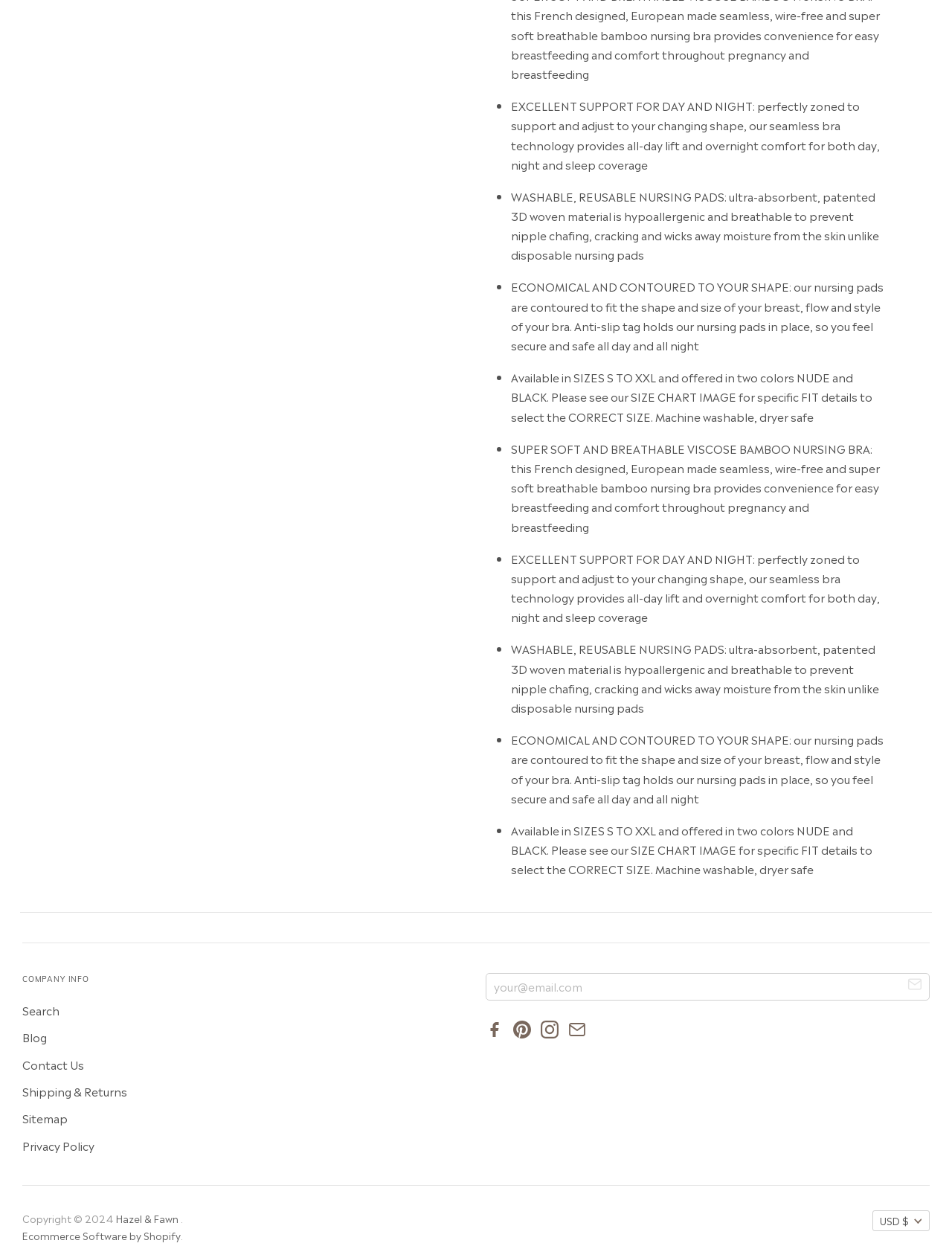Locate the bounding box coordinates of the element's region that should be clicked to carry out the following instruction: "Search the website". The coordinates need to be four float numbers between 0 and 1, i.e., [left, top, right, bottom].

[0.023, 0.802, 0.062, 0.815]